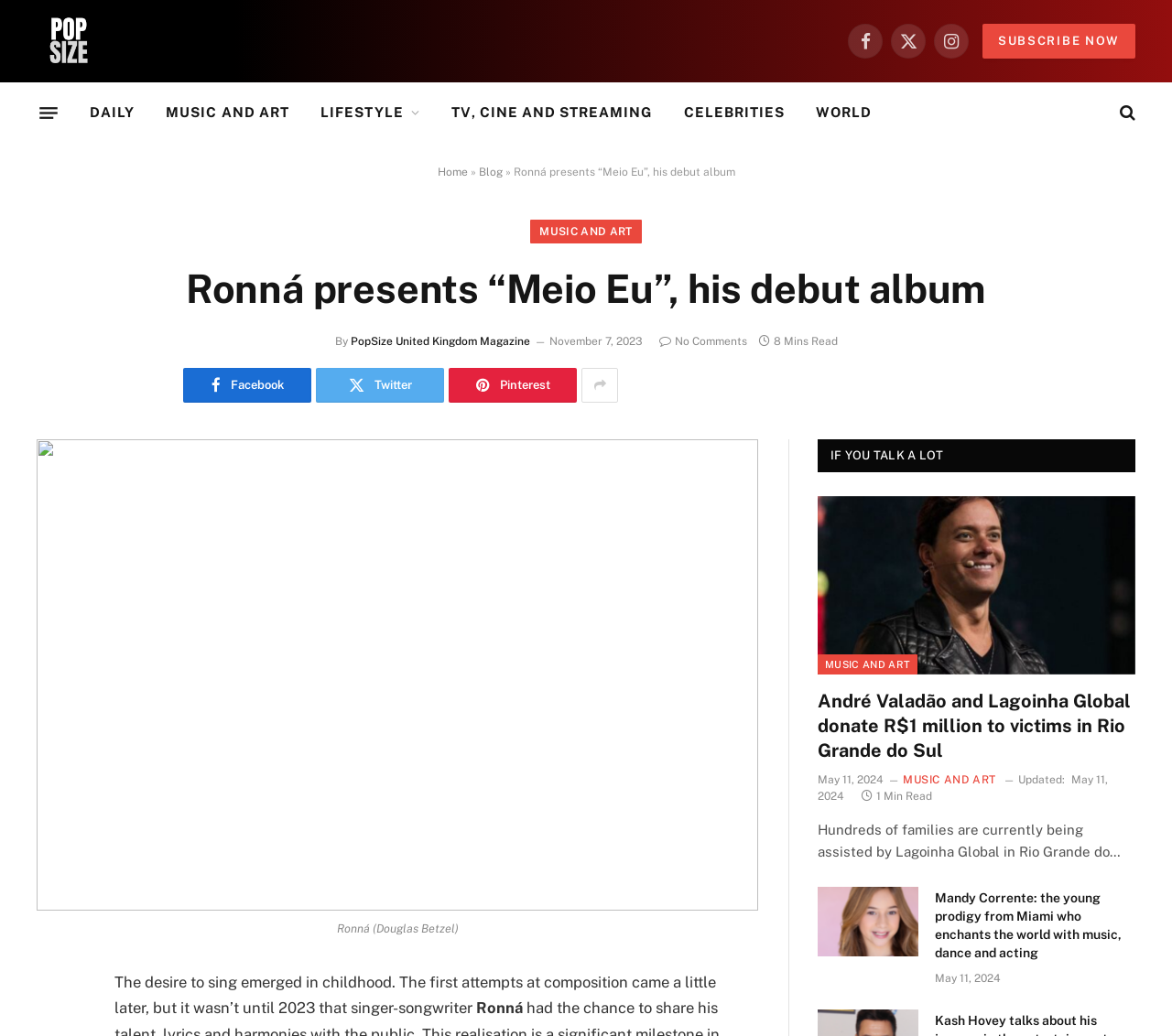Explain the webpage's layout and main content in detail.

This webpage is about Ronná's debut album "Meio Eu" featured on PopSize UK, a British news portal. At the top left, there is a logo of PopSize UK, which is an image with a link to the website. Next to it, there are social media links to Facebook, Twitter, and Instagram. On the top right, there is a "SUBSCRIBE NOW" button and a "Menu" button.

Below the top section, there are several links to different categories, including "DAILY", "MUSIC AND ART", "LIFESTYLE", "TV, CINE AND STREAMING", "CELEBRITIES", and "WORLD". 

The main content of the webpage is about Ronná's debut album. There is a heading that reads "Ronná presents “Meio Eu”, his debut album" followed by a brief description of the album. Below the heading, there is a link to "PopSize United Kingdom Magazine" and a timestamp indicating when the article was published.

On the left side of the main content, there are social media links to Facebook, Twitter, Pinterest, and another unknown platform. Below these links, there is an image of Ronná's album cover.

The main article is divided into several sections. The first section is about Ronná's background and his desire to sing. The second section has a heading "IF YOU TALK A LOT" and appears to be a quote or a phrase related to Ronná's music.

Below the main article, there are two more articles. The first article is about André Valadão and Lagoinha Global donating R$1 million to victims in Rio Grande do Sul. The second article is about Mandy Corrente, a young prodigy from Miami who is a musician, dancer, and actress.

Throughout the webpage, there are several links to other articles and categories, as well as social media links and a "SHARE" button at the bottom.